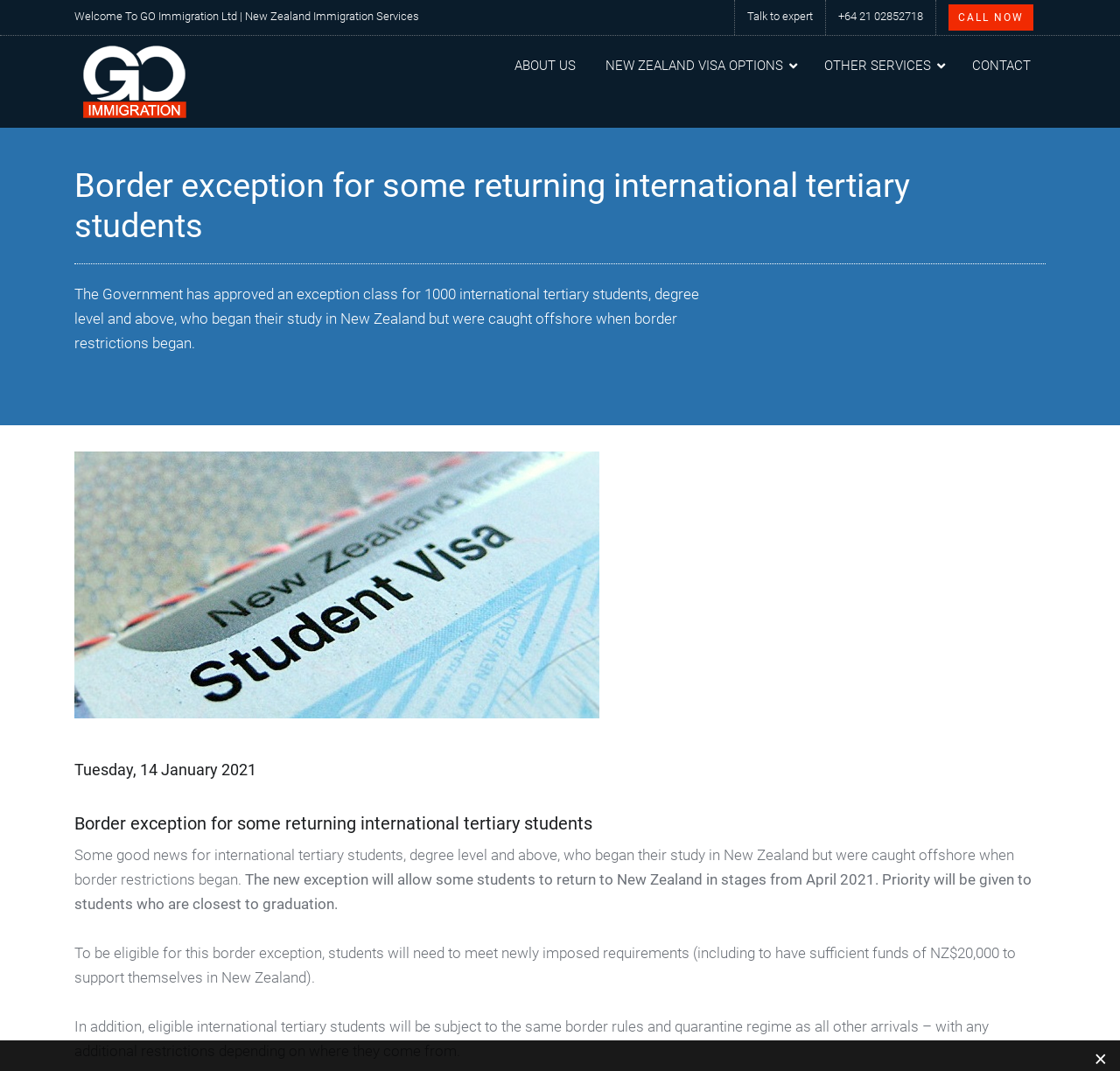Give a one-word or one-phrase response to the question:
What is the date mentioned in the news article?

Tuesday, 14 January 2021